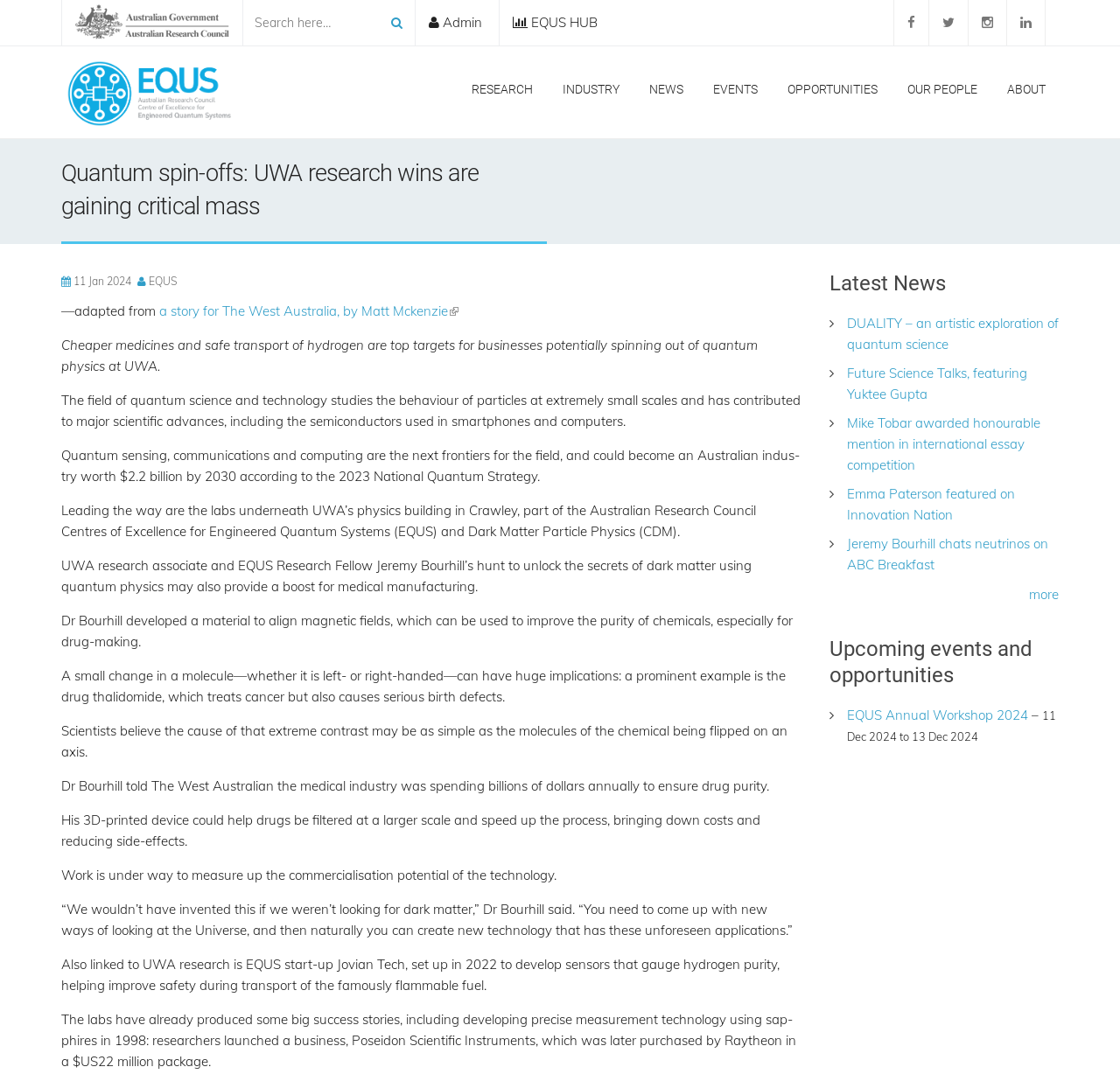Offer a thorough description of the webpage.

This webpage is about the University of Western Australia's (UWA) research in quantum physics and its potential applications. At the top of the page, there is a navigation menu with links to "Search form", "Admin", "EQUS HUB", and other sections. Below the navigation menu, there is a logo of the Australian Research Council (ARC) and a heading that reads "Quantum spin-offs: UWA research wins are gaining critical mass".

The main content of the page is divided into two columns. The left column contains a series of links to different sections, including "RESEARCH", "INDUSTRY", "NEWS", "EVENTS", and "OPPORTUNITIES". The right column contains the main article, which discusses how UWA's research in quantum physics is leading to breakthroughs in medicine and safe transport of hydrogen.

The article begins by explaining that quantum science and technology studies the behavior of particles at extremely small scales and has contributed to major scientific advances. It then highlights the work of UWA research associate and EQUS Research Fellow Jeremy Bourhill, who is using quantum physics to unlock the secrets of dark matter and improve the purity of chemicals, especially for drug-making.

The article also mentions that Dr. Bourhill's 3D-printed device could help filter drugs at a larger scale and speed up the process, bringing down costs and reducing side-effects. Additionally, it discusses the work of EQUS start-up Jovian Tech, which is developing sensors to gauge hydrogen purity, helping improve safety during transport of the fuel.

Below the main article, there are two sections: "Latest News" and "Upcoming events and opportunities". The "Latest News" section contains links to four news articles, including one about an artistic exploration of quantum science and another about a researcher's feature on Innovation Nation. The "Upcoming events and opportunities" section contains a link to the EQUS Annual Workshop 2024 and its dates.

Overall, the webpage provides an overview of UWA's research in quantum physics and its potential applications in medicine and safe transport of hydrogen, as well as highlighting the work of researchers and start-ups in the field.